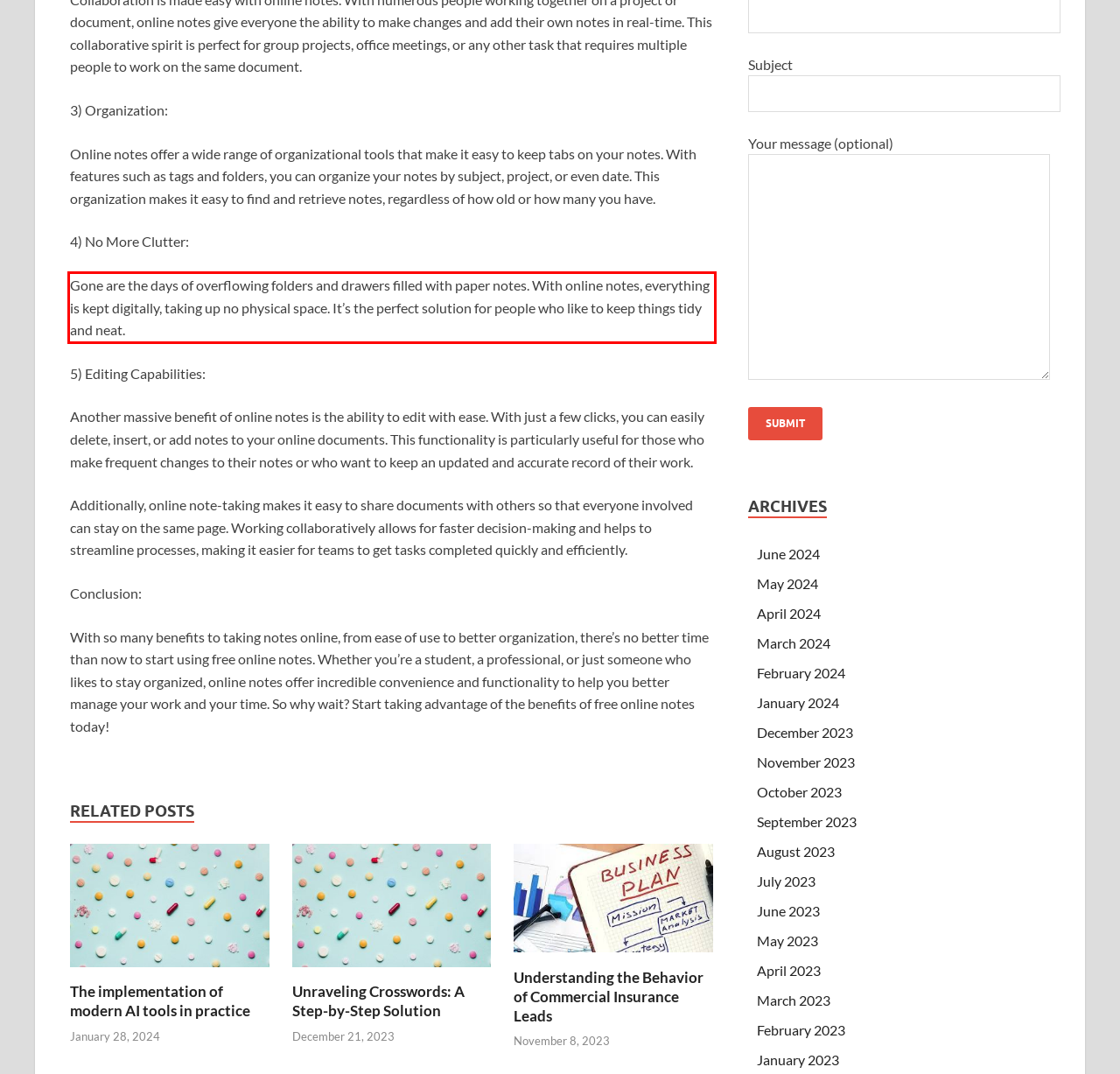You are provided with a webpage screenshot that includes a red rectangle bounding box. Extract the text content from within the bounding box using OCR.

Gone are the days of overflowing folders and drawers filled with paper notes. With online notes, everything is kept digitally, taking up no physical space. It’s the perfect solution for people who like to keep things tidy and neat.